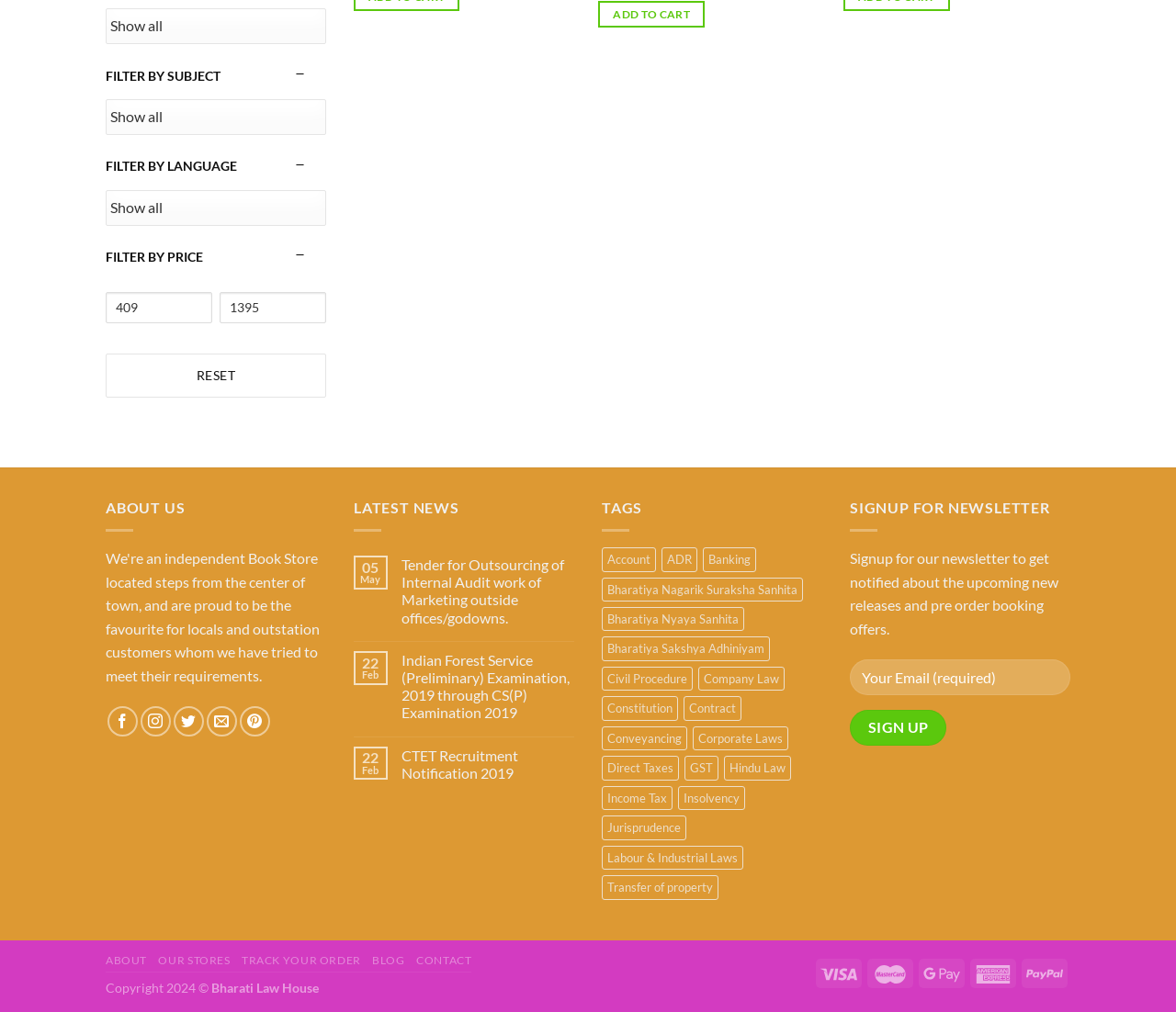Identify the bounding box for the element characterized by the following description: "Our Stores".

[0.135, 0.942, 0.196, 0.955]